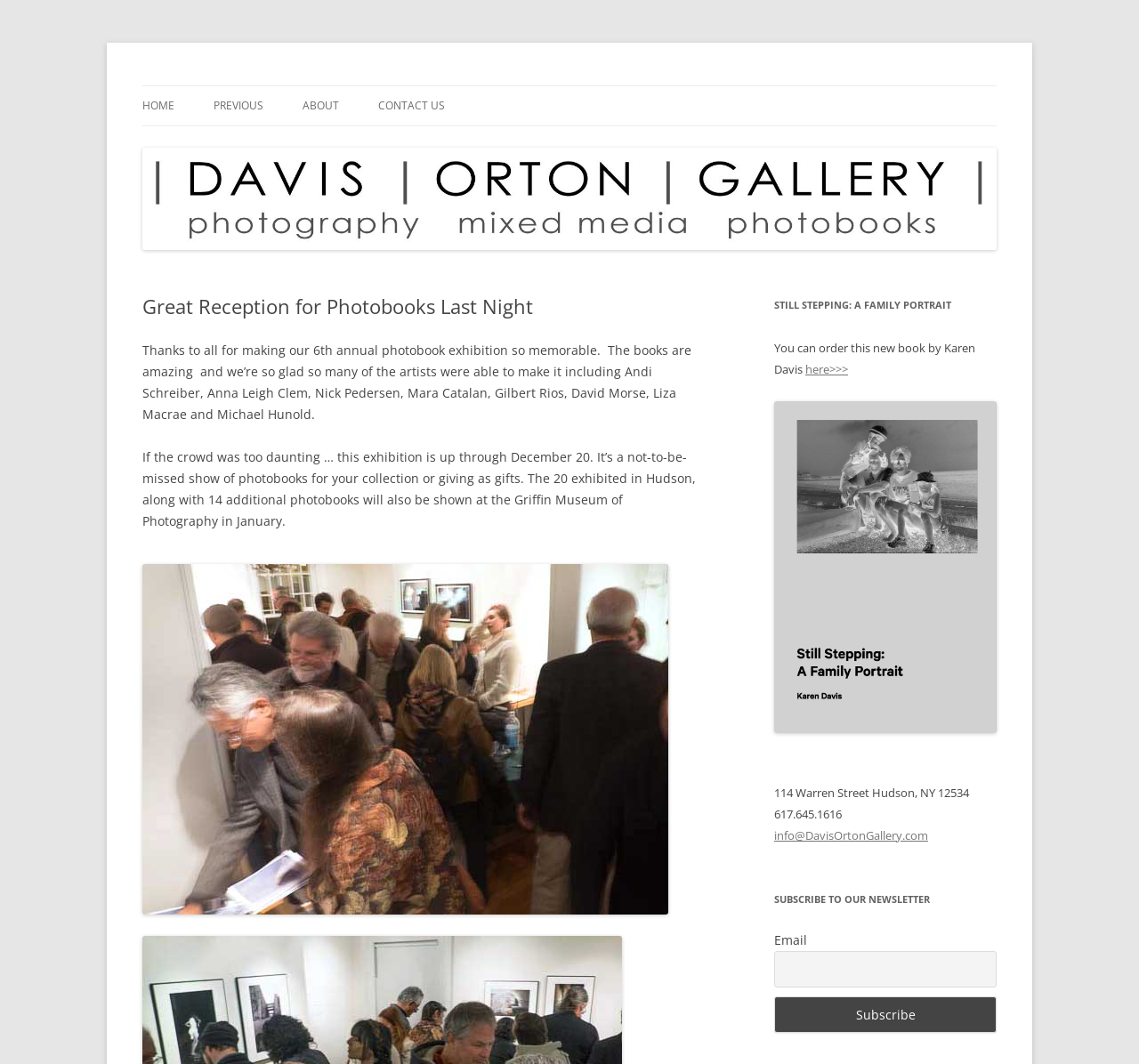Locate the bounding box coordinates of the area where you should click to accomplish the instruction: "Click 2023 EXHIBITIONS".

[0.188, 0.118, 0.344, 0.152]